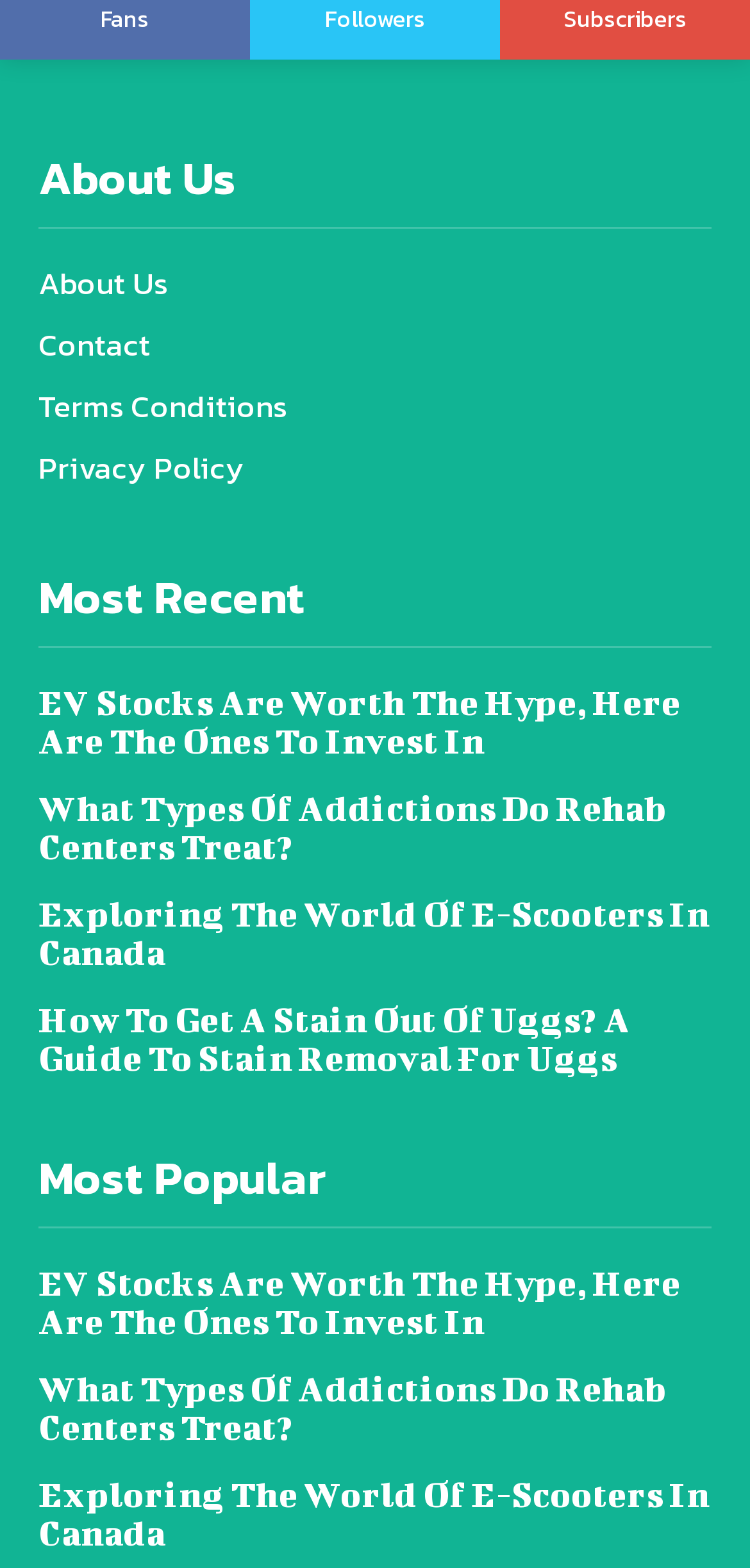How many article headings are under 'Most Recent'?
Based on the image, answer the question with as much detail as possible.

Under the 'Most Recent' section, there are five article headings, each with a corresponding link, indicating that this section showcases the latest articles or blog posts on the website.